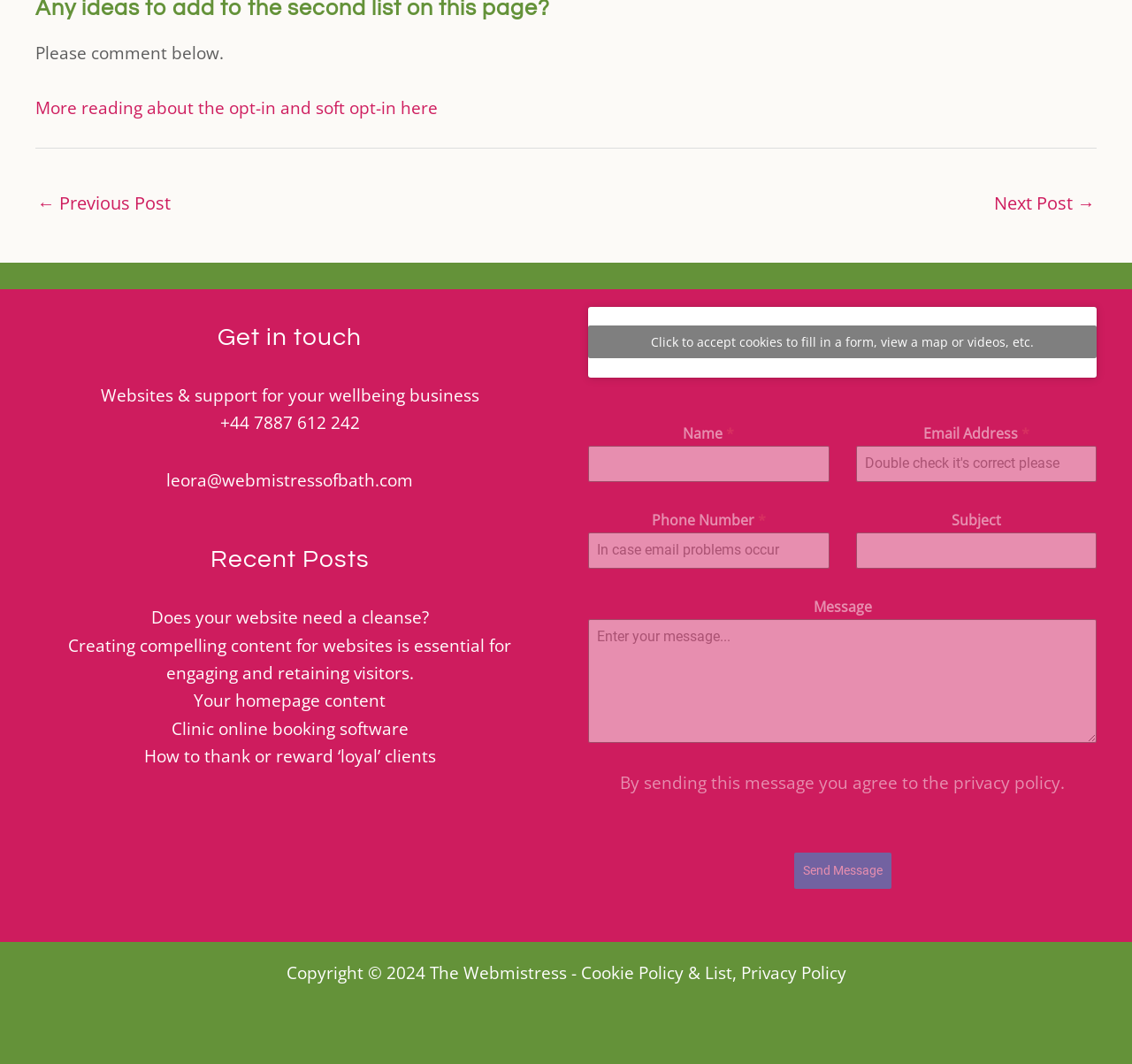Using the provided element description: "leora@webmistressofbath.com", determine the bounding box coordinates of the corresponding UI element in the screenshot.

[0.147, 0.44, 0.365, 0.462]